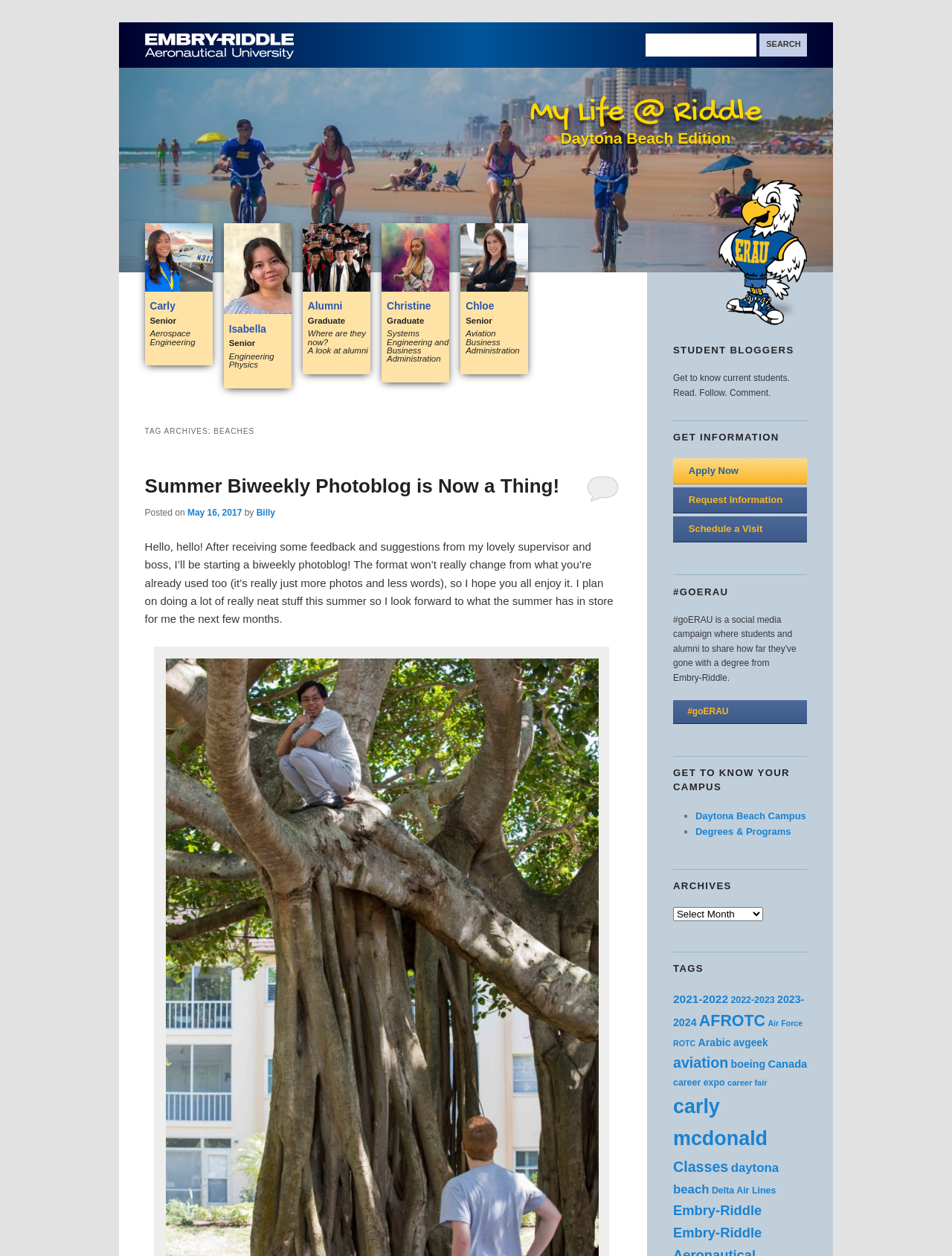Provide the bounding box coordinates for the area that should be clicked to complete the instruction: "Visit the Daytona Beach Edition page".

[0.589, 0.103, 0.767, 0.117]